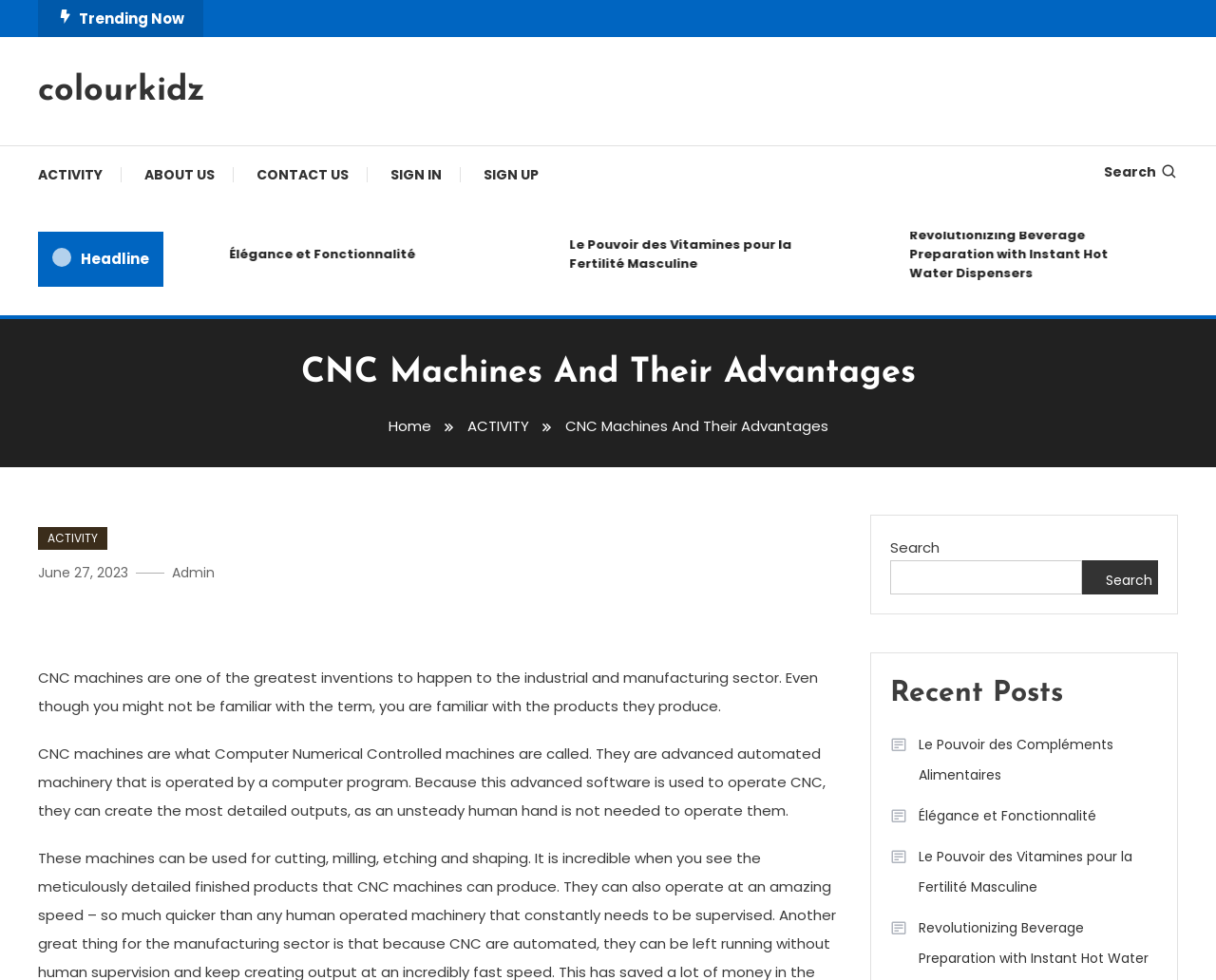Find the bounding box coordinates for the area you need to click to carry out the instruction: "Sign up for an account". The coordinates should be four float numbers between 0 and 1, indicated as [left, top, right, bottom].

[0.382, 0.149, 0.459, 0.207]